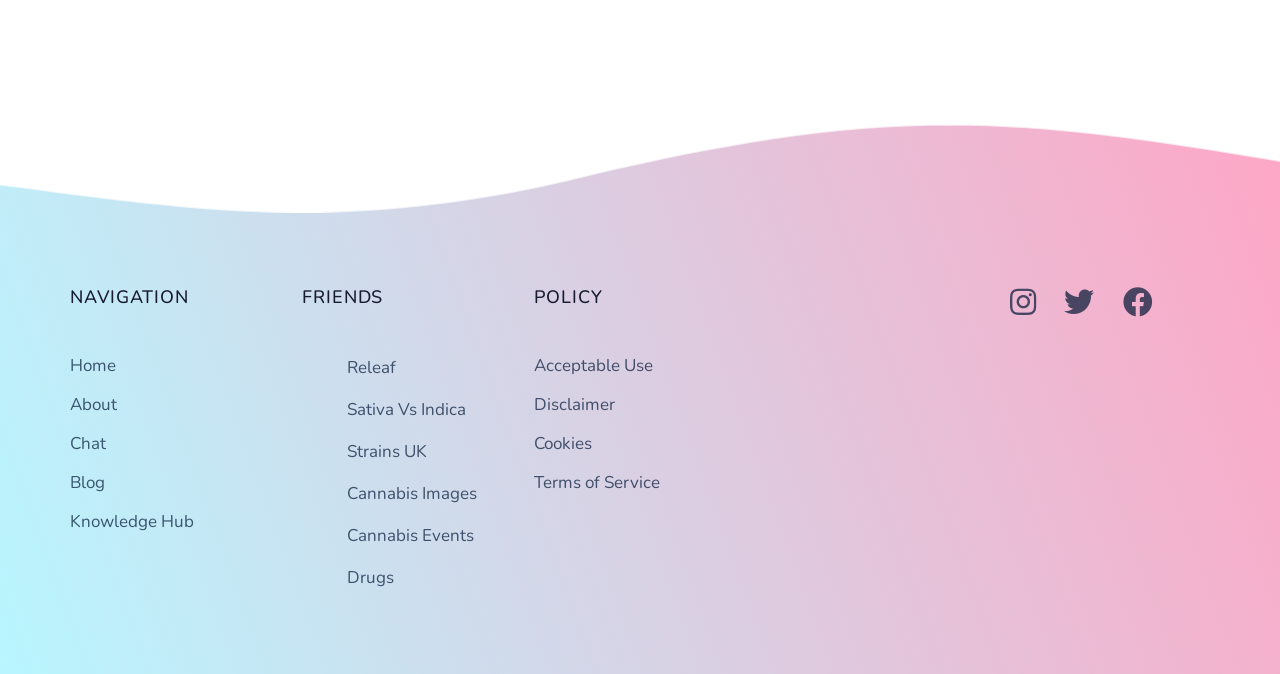Identify the coordinates of the bounding box for the element described below: "Terms of Service". Return the coordinates as four float numbers between 0 and 1: [left, top, right, bottom].

[0.417, 0.696, 0.583, 0.739]